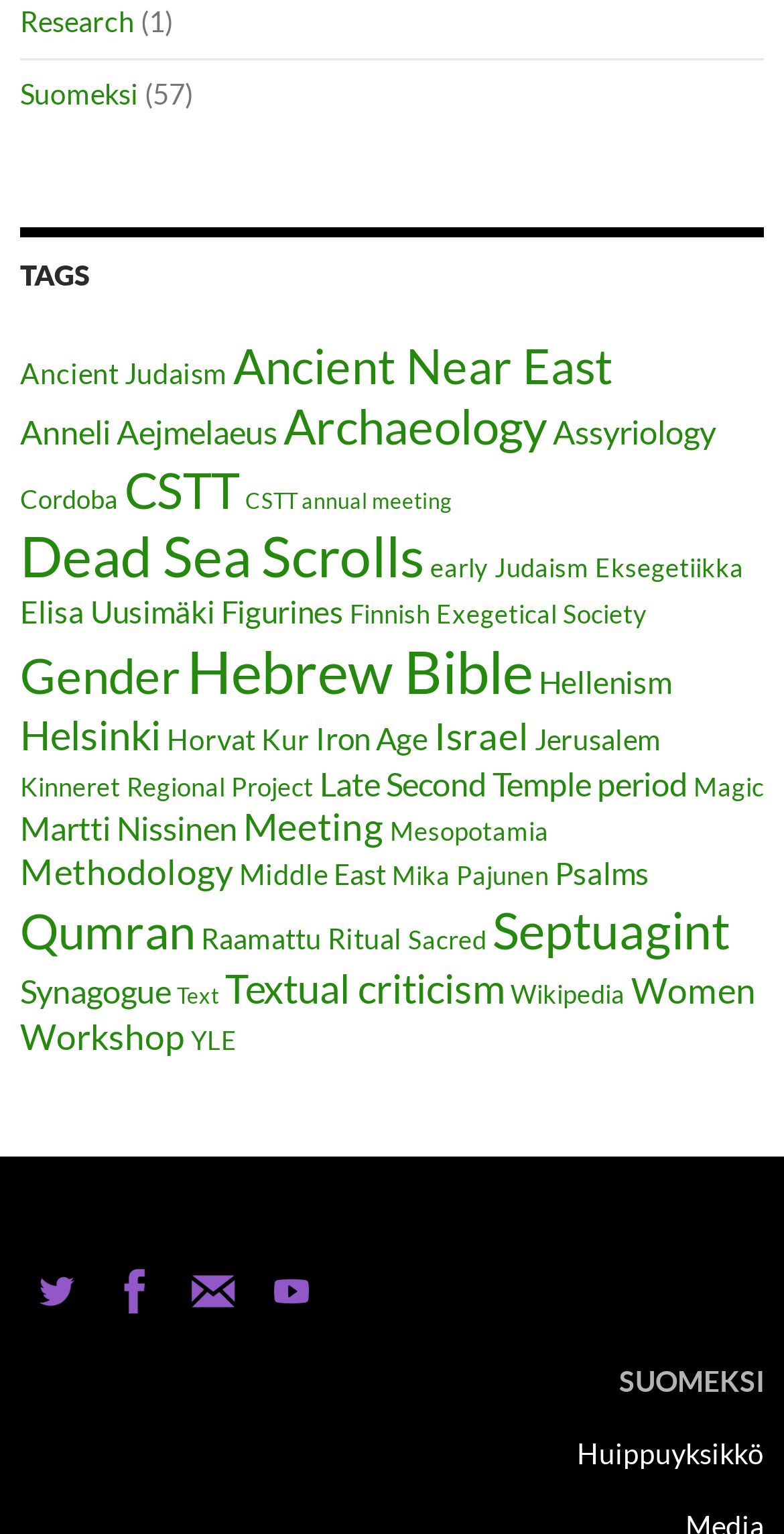Identify the bounding box coordinates for the UI element described as follows: "parent_node: SUOMEKSI". Ensure the coordinates are four float numbers between 0 and 1, formatted as [left, top, right, bottom].

[0.126, 0.829, 0.218, 0.851]